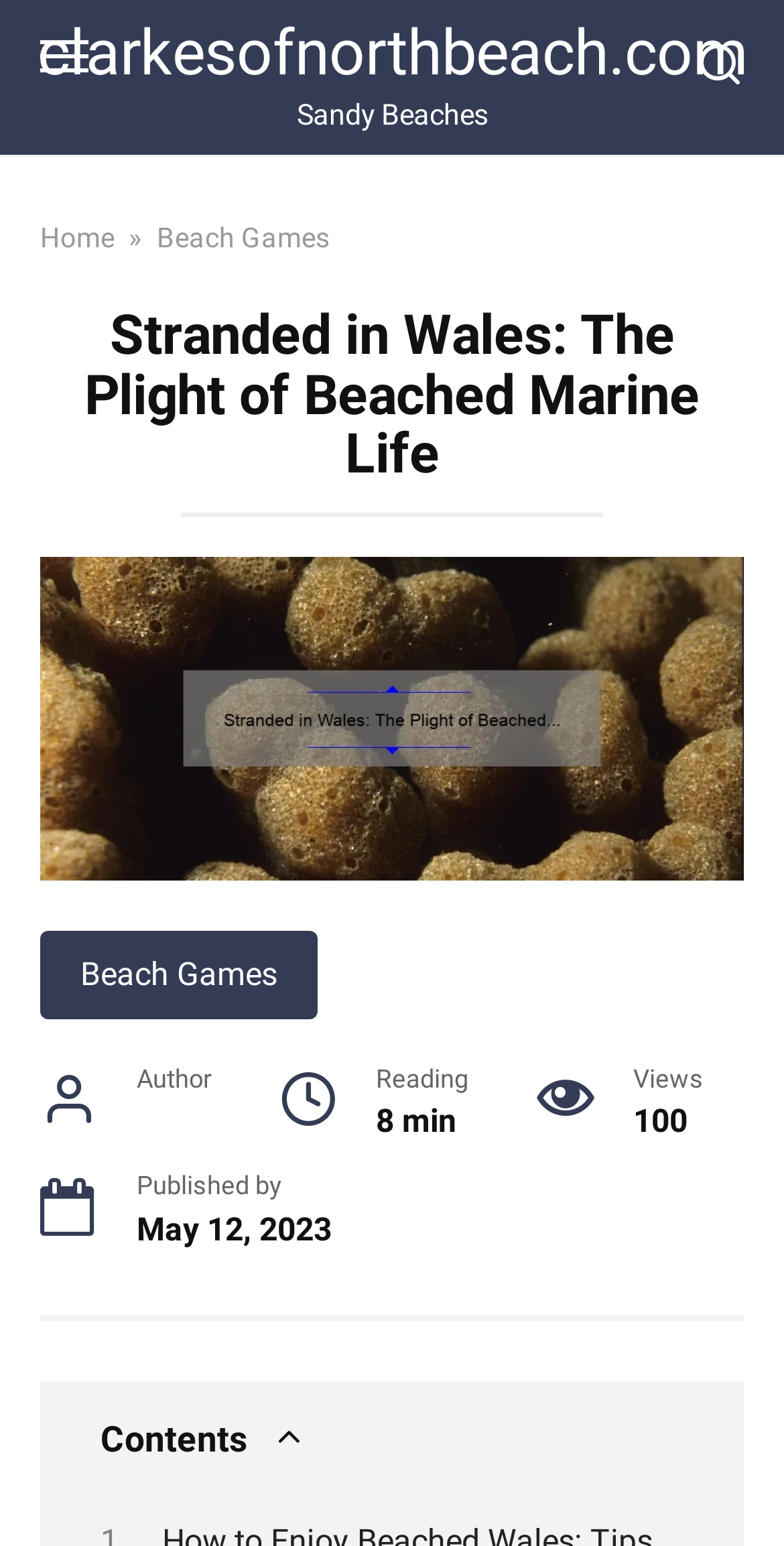What is the name of the website?
Please use the image to provide an in-depth answer to the question.

I found the website name by looking at the top-left corner of the webpage, where it says 'Stranded in Wales: The Plight of Beached Marine Life - clarkesofnorthbeach.com'.